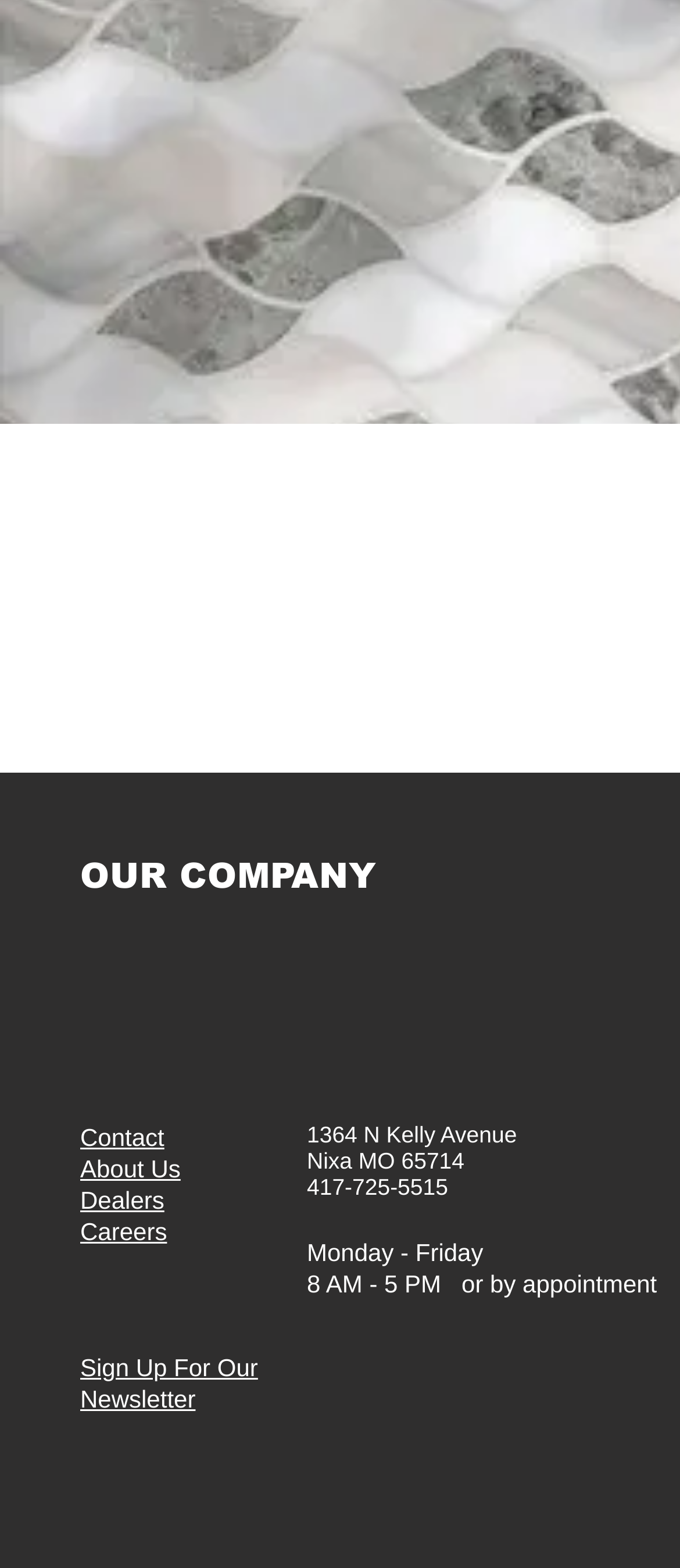What are the business hours of the company?
Based on the image, provide a one-word or brief-phrase response.

Monday - Friday, 8 AM - 5 PM